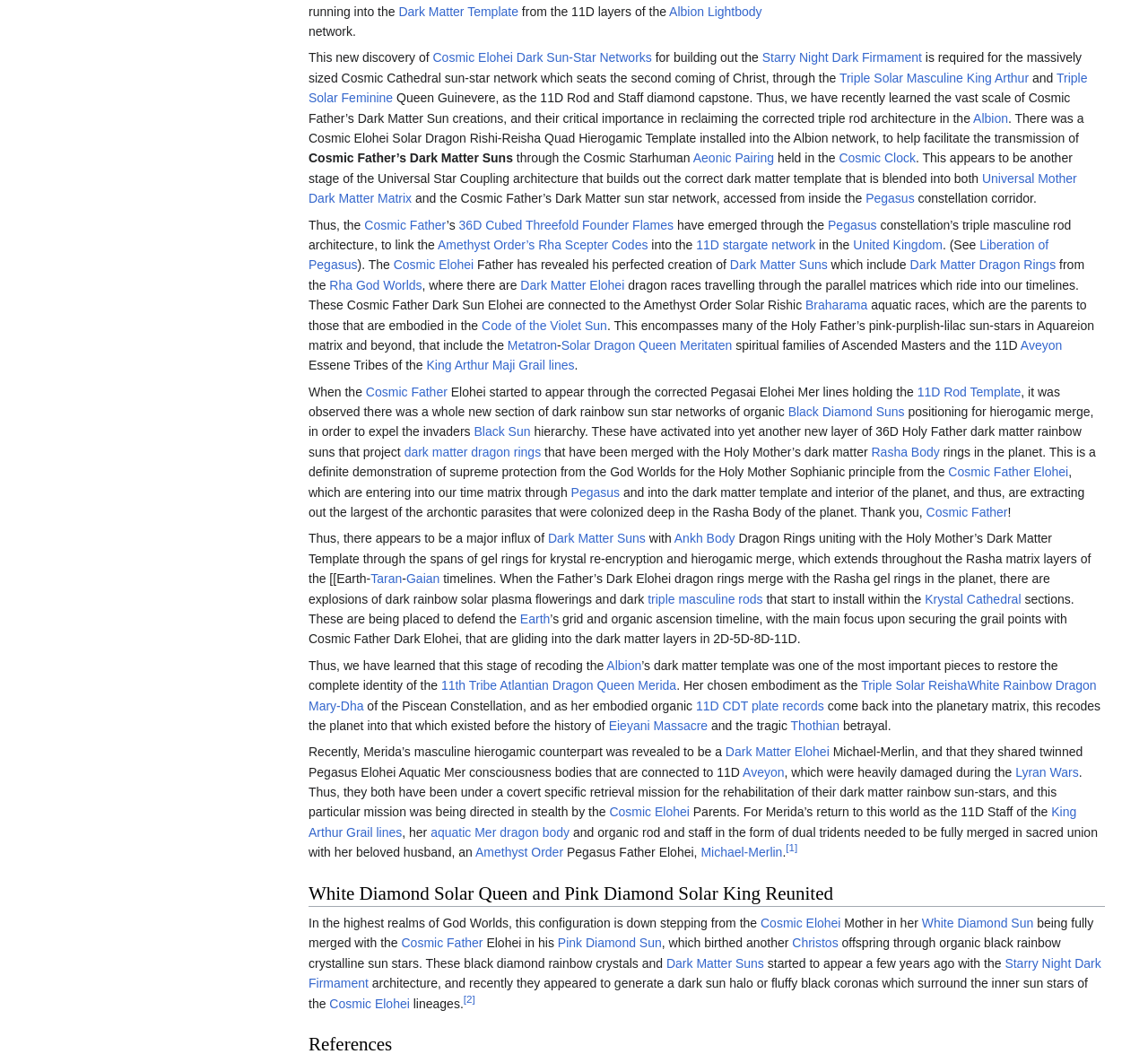Determine the bounding box for the described UI element: "Rha God Worlds".

[0.287, 0.264, 0.368, 0.277]